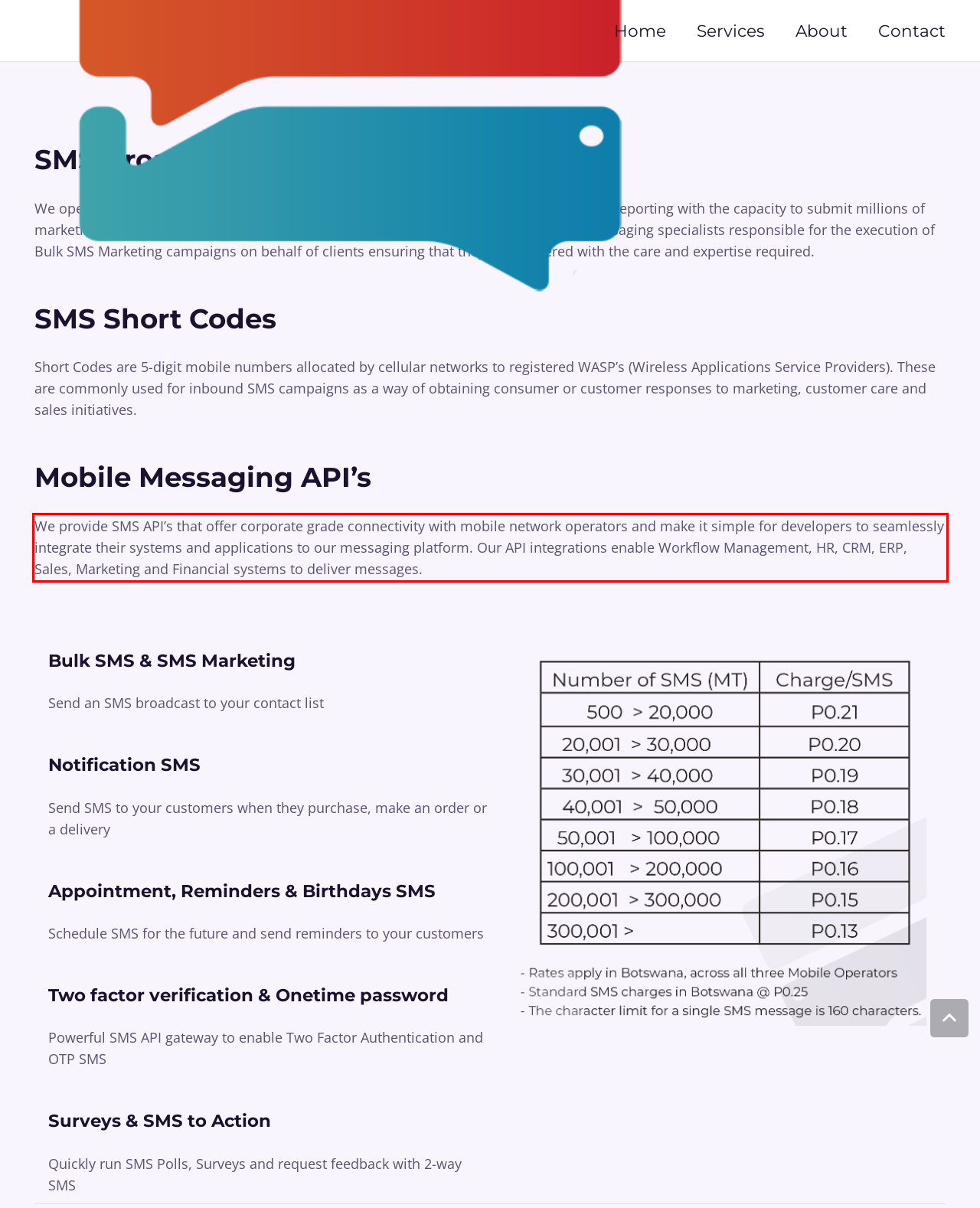From the given screenshot of a webpage, identify the red bounding box and extract the text content within it.

We provide SMS API’s that offer corporate grade connectivity with mobile network operators and make it simple for developers to seamlessly integrate their systems and applications to our messaging platform. Our API integrations enable Workflow Management, HR, CRM, ERP, Sales, Marketing and Financial systems to deliver messages.